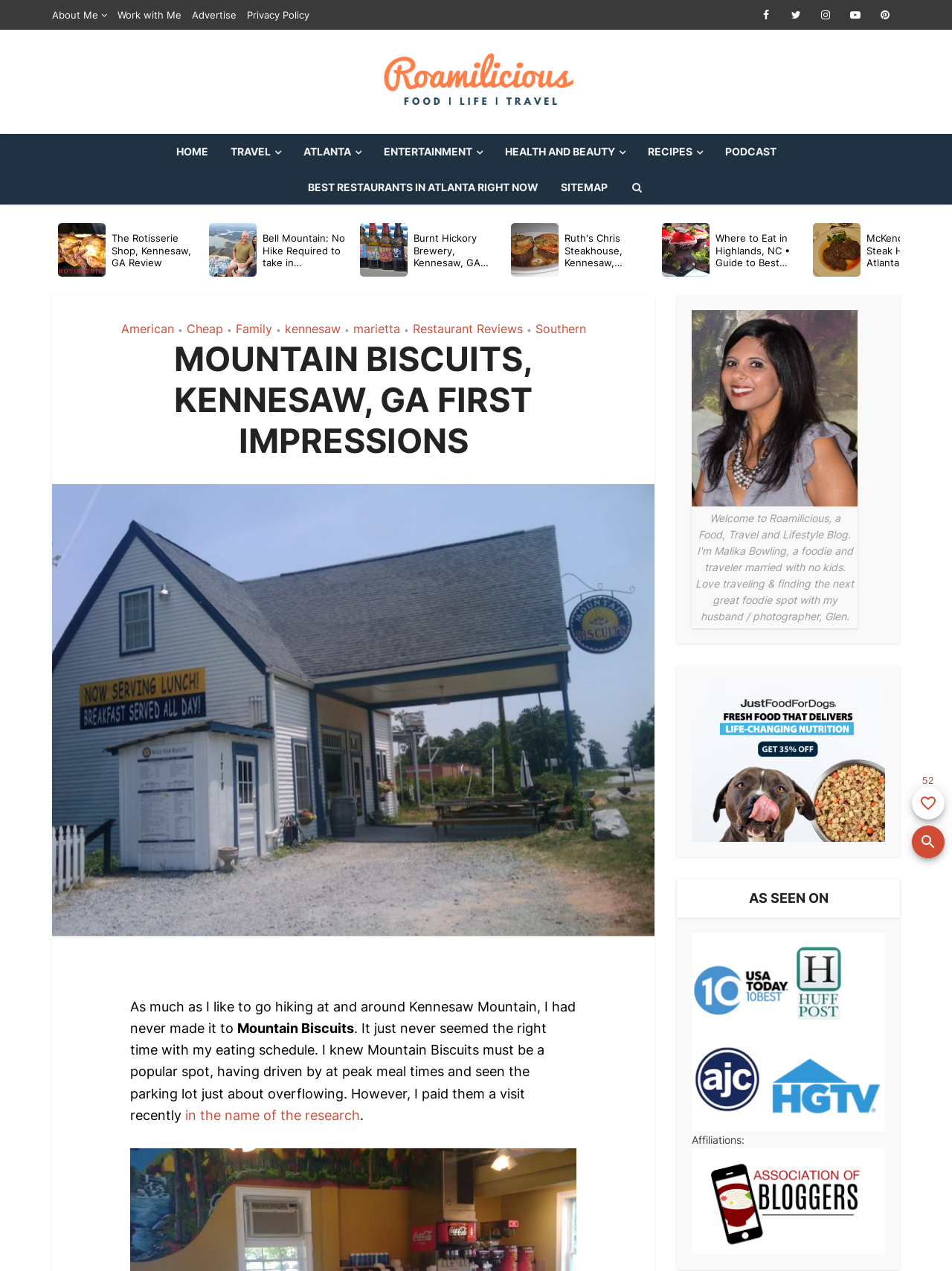Pinpoint the bounding box coordinates of the clickable element to carry out the following instruction: "Scroll left."

[0.064, 0.187, 0.089, 0.206]